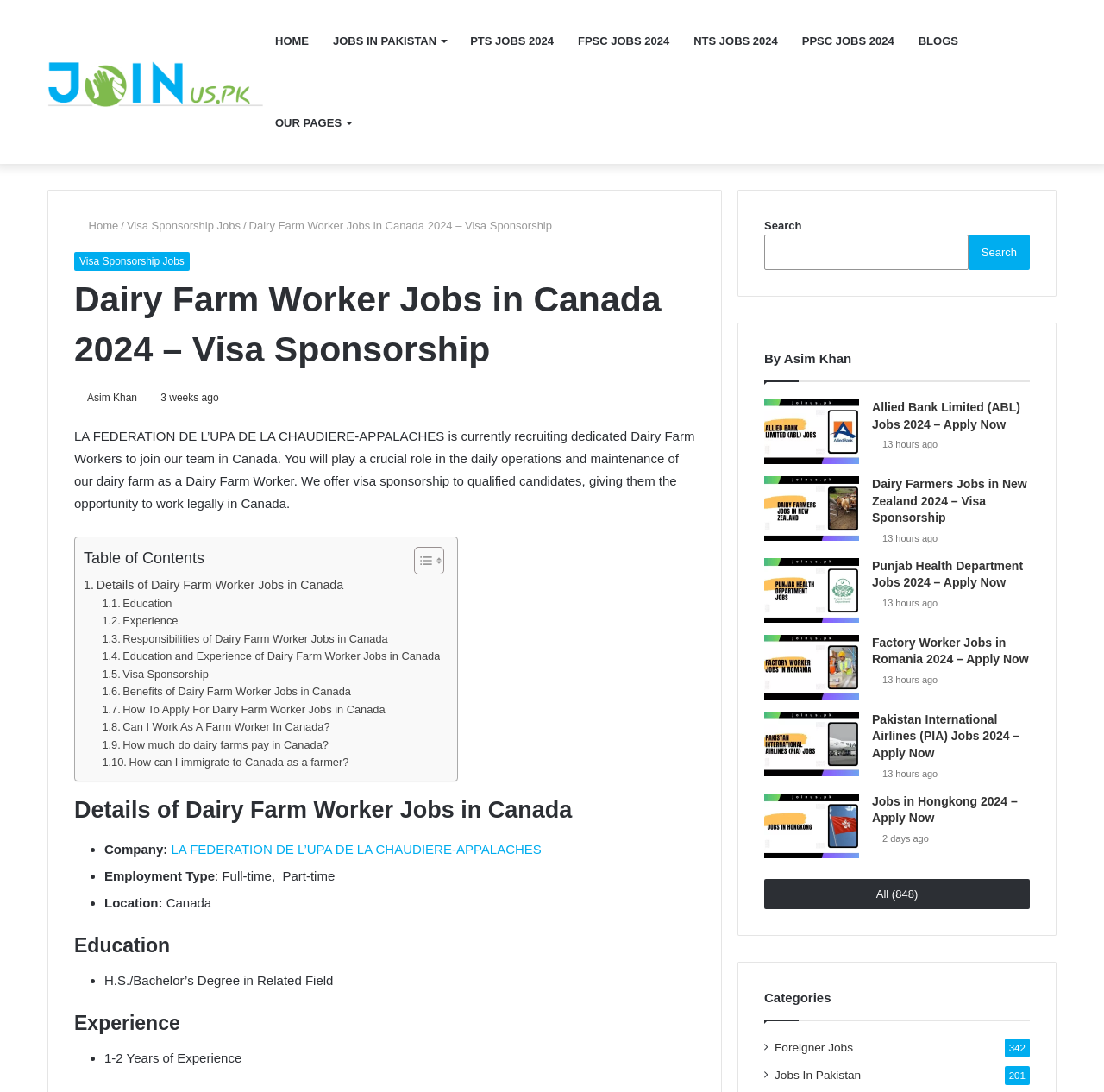What is the company recruiting dairy farm workers?
Please provide a single word or phrase in response based on the screenshot.

LA FEDERATION DE L’UPA DE LA CHAUDIERE-APPALACHES